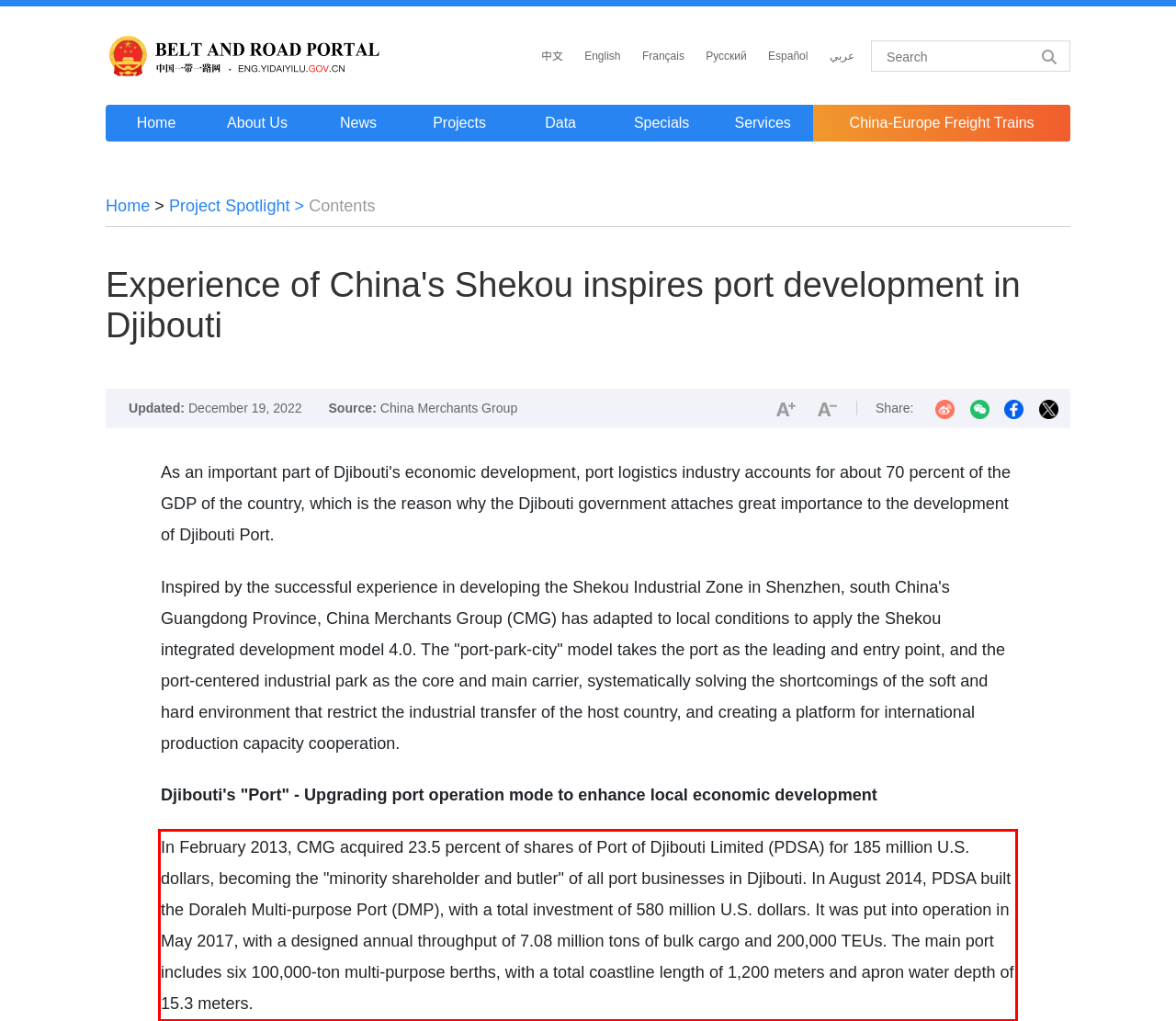Identify the text inside the red bounding box on the provided webpage screenshot by performing OCR.

In February 2013, CMG acquired 23.5 percent of shares of Port of Djibouti Limited (PDSA) for 185 million U.S. dollars, becoming the "minority shareholder and butler" of all port businesses in Djibouti. In August 2014, PDSA built the Doraleh Multi-purpose Port (DMP), with a total investment of 580 million U.S. dollars. It was put into operation in May 2017, with a designed annual throughput of 7.08 million tons of bulk cargo and 200,000 TEUs. The main port includes six 100,000-ton multi-purpose berths, with a total coastline length of 1,200 meters and apron water depth of 15.3 meters.